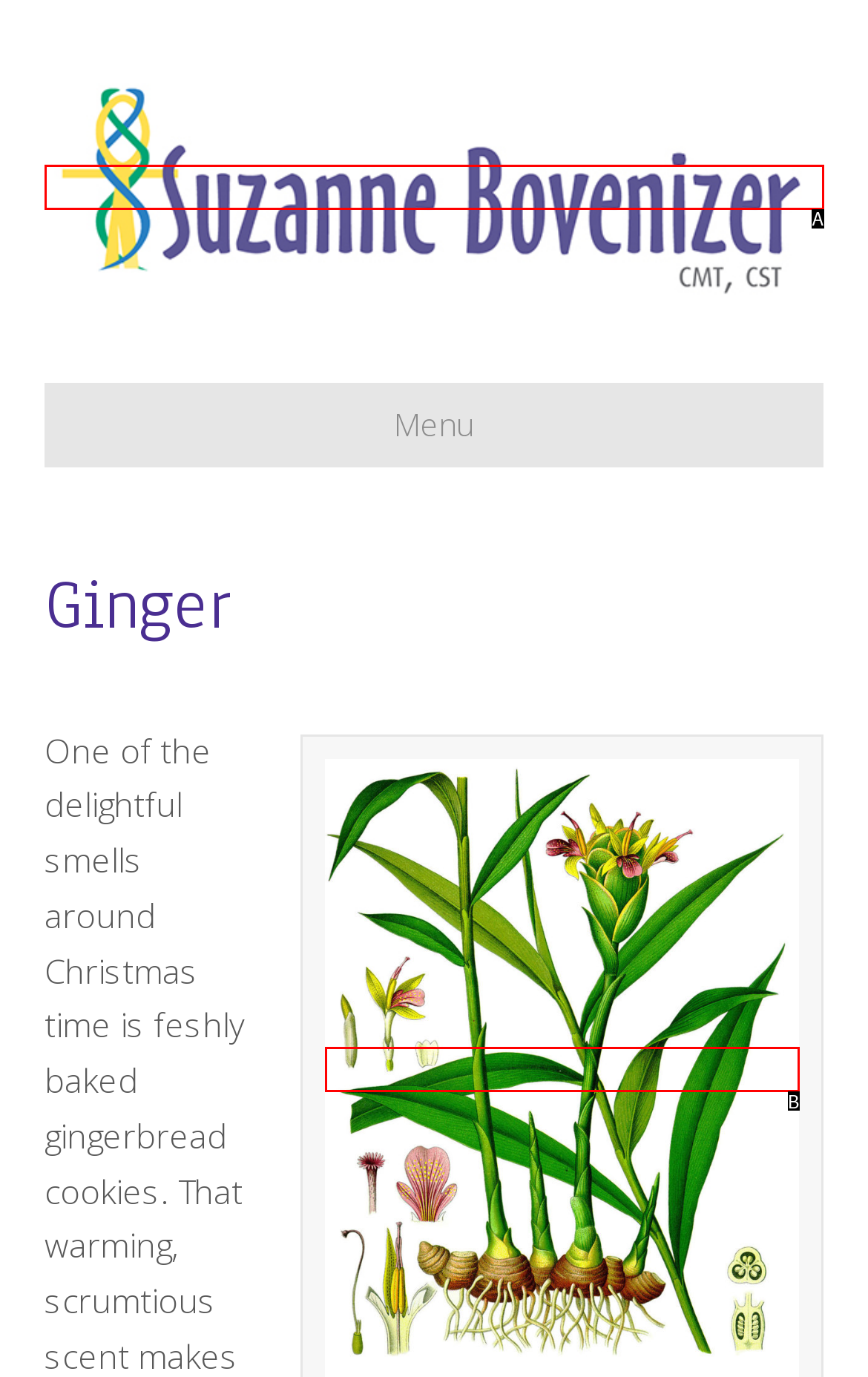Find the HTML element that matches the description provided: alt="Suzanne Bovenizer"
Answer using the corresponding option letter.

A